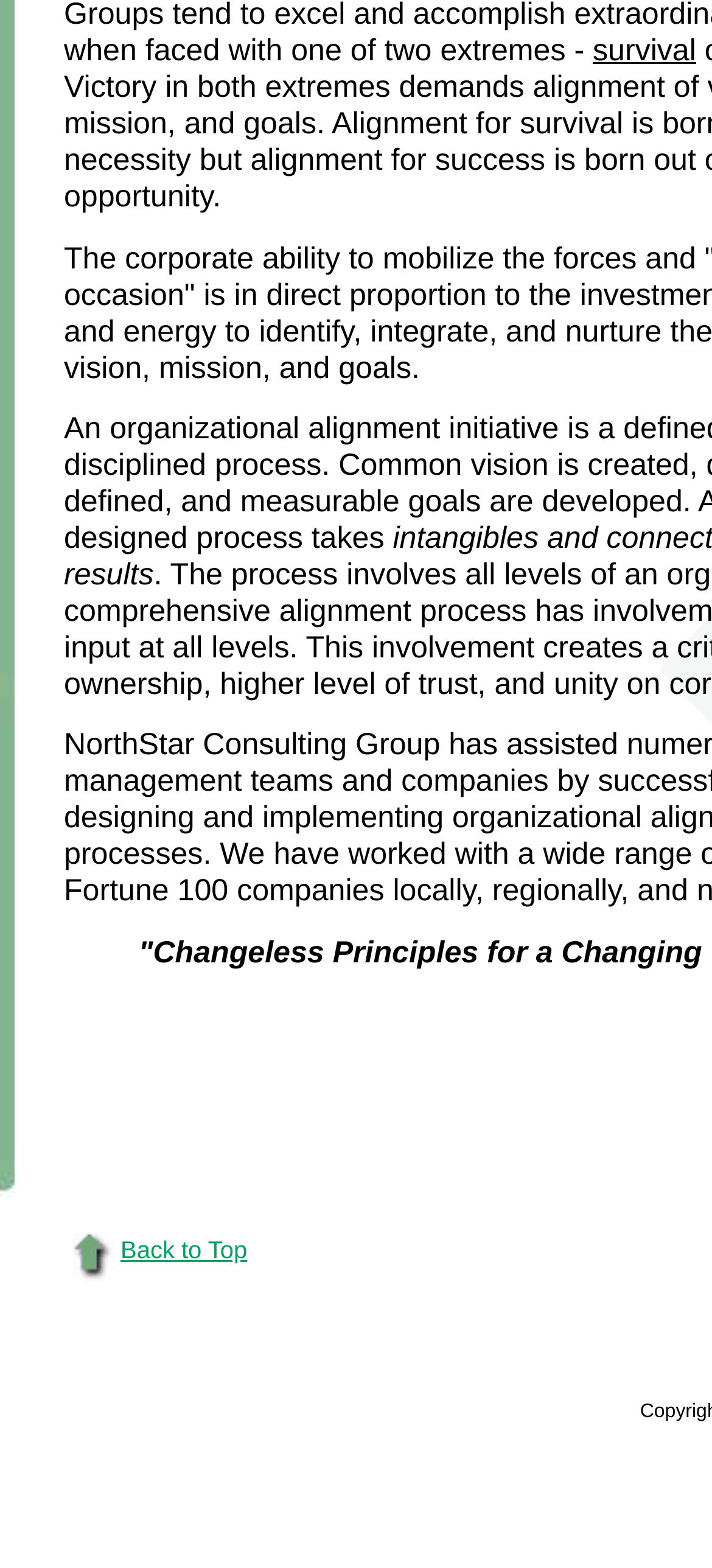Provide the bounding box coordinates of the HTML element described by the text: "parent_node: Back to Top".

[0.103, 0.787, 0.159, 0.806]